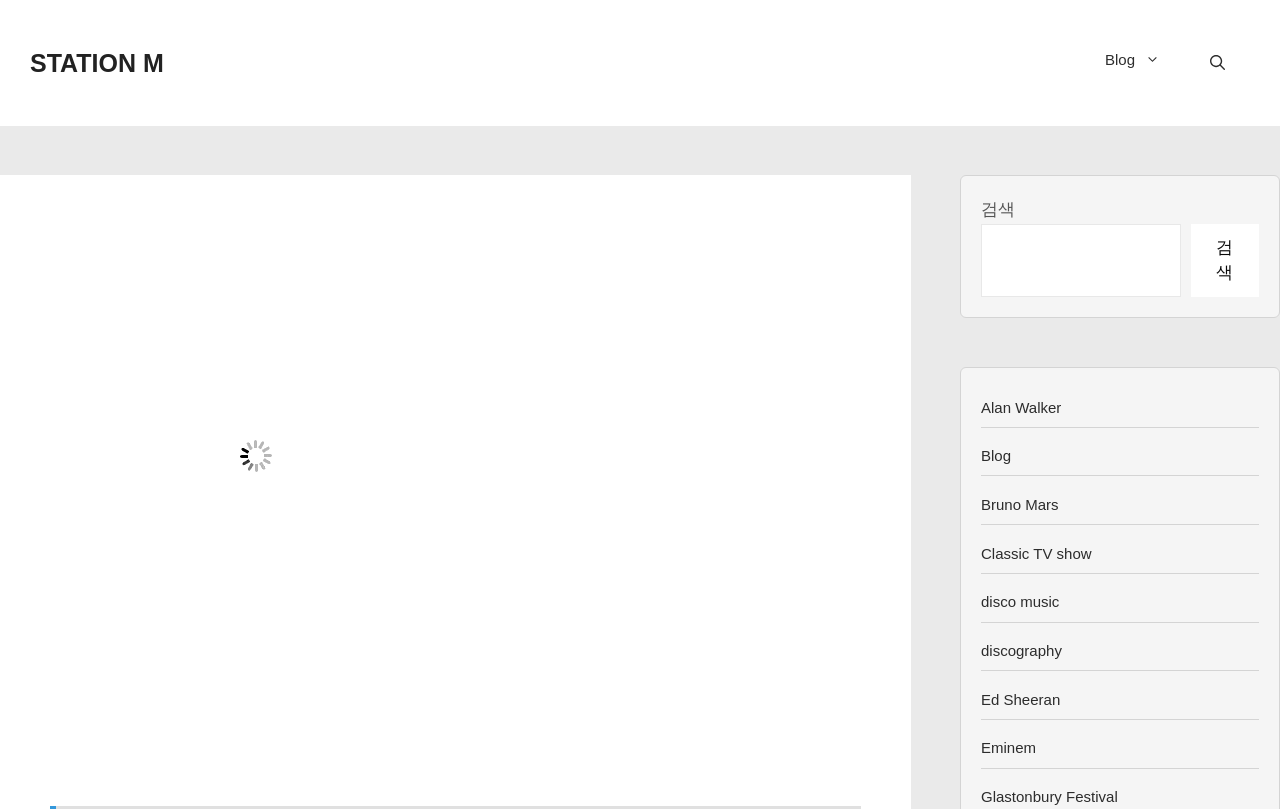Please identify the bounding box coordinates of where to click in order to follow the instruction: "search for something".

[0.766, 0.276, 0.923, 0.367]